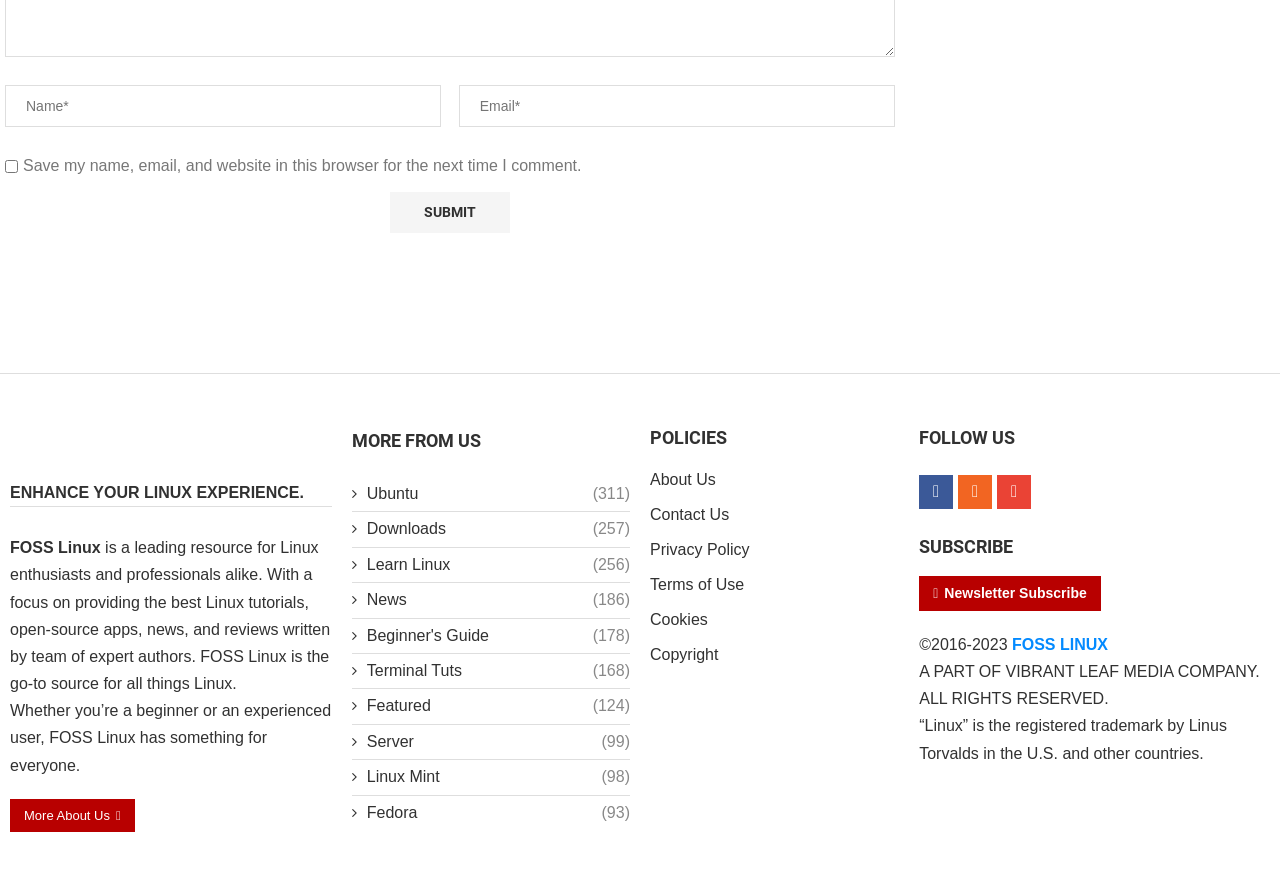Specify the bounding box coordinates of the element's region that should be clicked to achieve the following instruction: "Learn more about FOSS Linux". The bounding box coordinates consist of four float numbers between 0 and 1, in the format [left, top, right, bottom].

[0.008, 0.901, 0.105, 0.938]